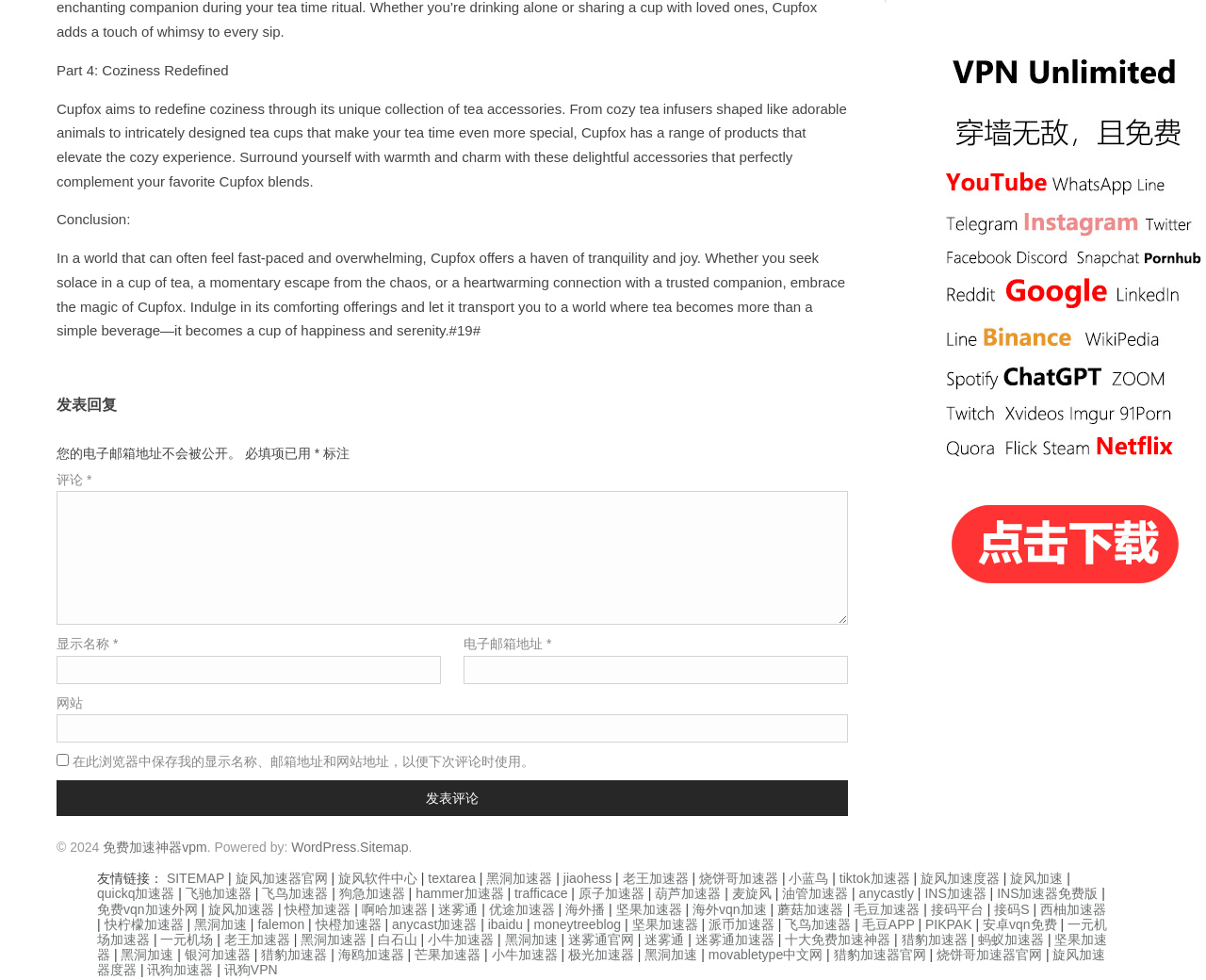Bounding box coordinates are given in the format (top-left x, top-left y, bottom-right x, bottom-right y). All values should be floating point numbers between 0 and 1. Provide the bounding box coordinate for the UI element described as: parent_node: 电子邮箱地址 * aria-describedby="email-notes" name="email"

[0.384, 0.669, 0.703, 0.698]